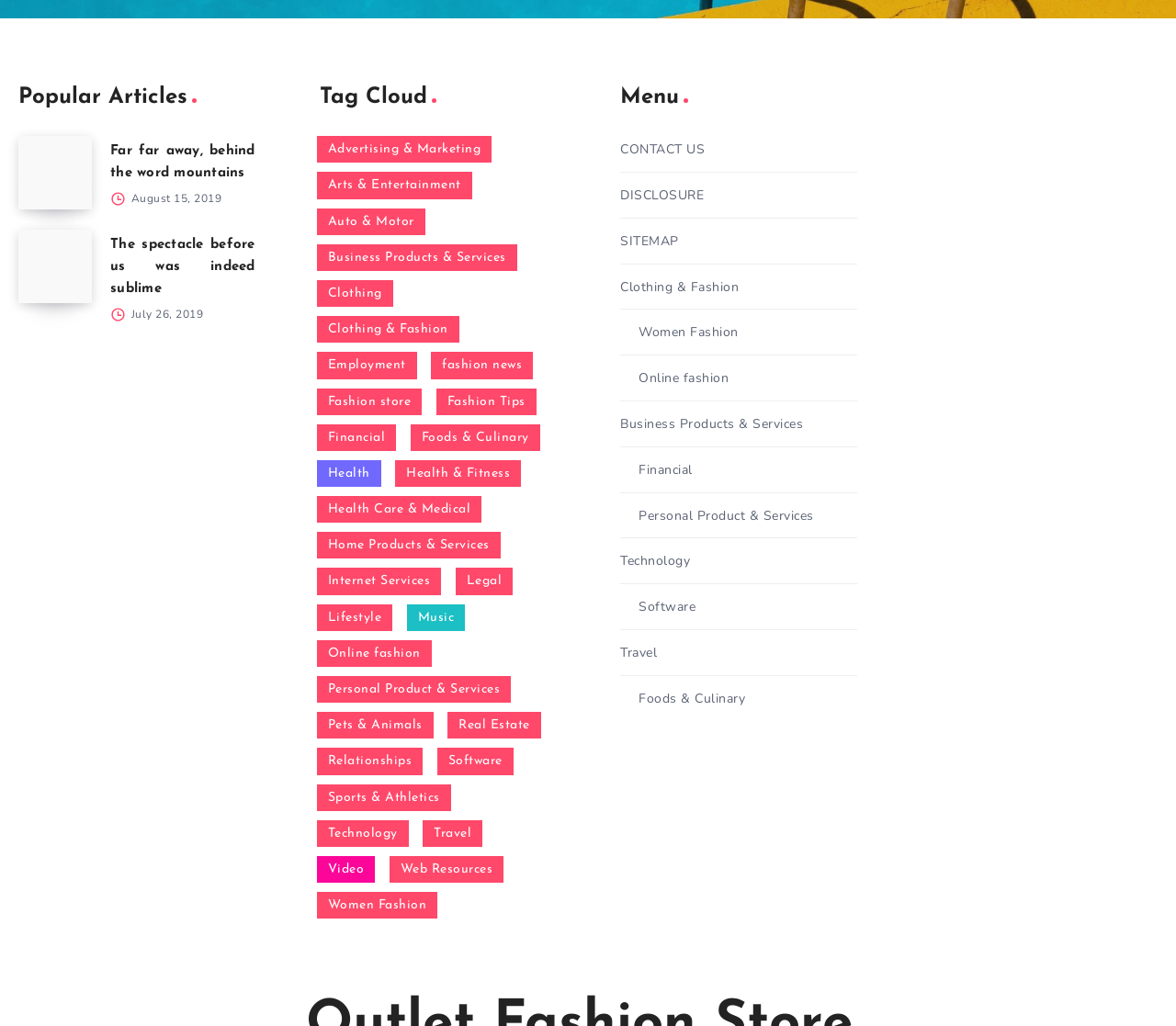Determine the bounding box coordinates for the element that should be clicked to follow this instruction: "Read article 'Far far away, behind the word mountains'". The coordinates should be given as four float numbers between 0 and 1, in the format [left, top, right, bottom].

[0.016, 0.133, 0.217, 0.206]